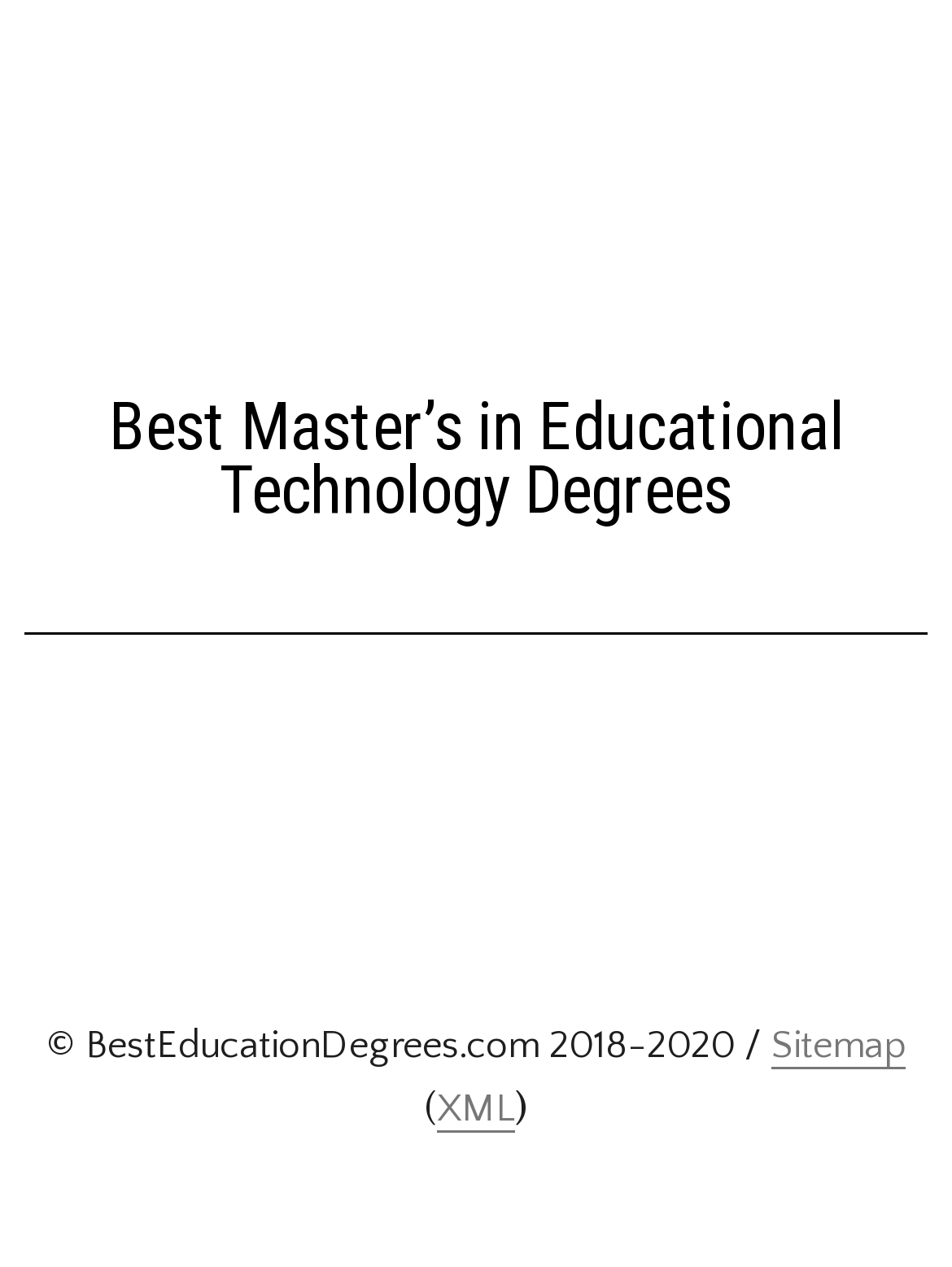What is the format of the sitemap?
Refer to the image and provide a thorough answer to the question.

Next to the 'Sitemap' link, I found another link labeled 'XML', which suggests that the sitemap is available in XML format.